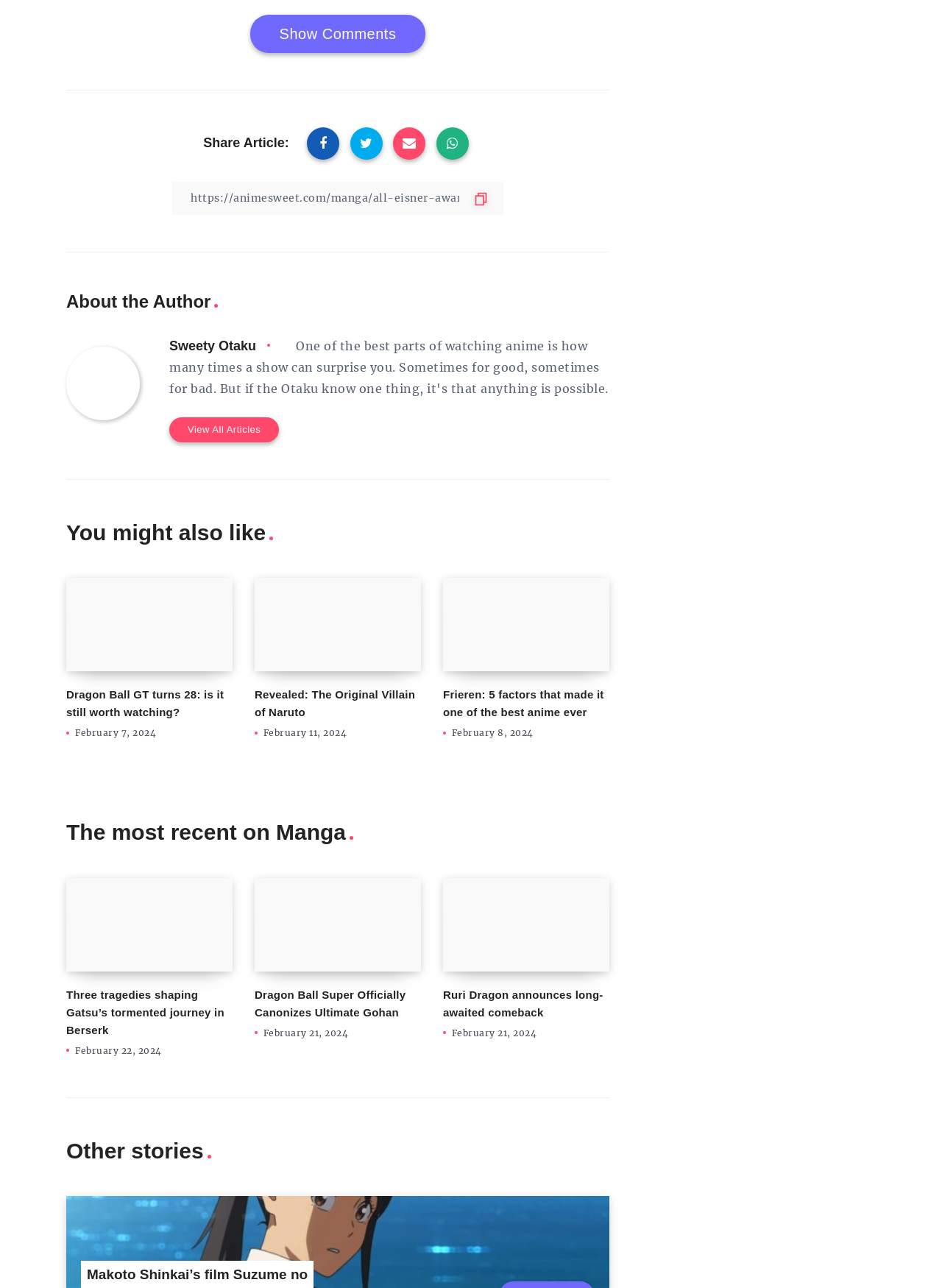Identify the bounding box coordinates of the section to be clicked to complete the task described by the following instruction: "Read the latest manga news". The coordinates should be four float numbers between 0 and 1, formatted as [left, top, right, bottom].

[0.07, 0.634, 0.647, 0.659]